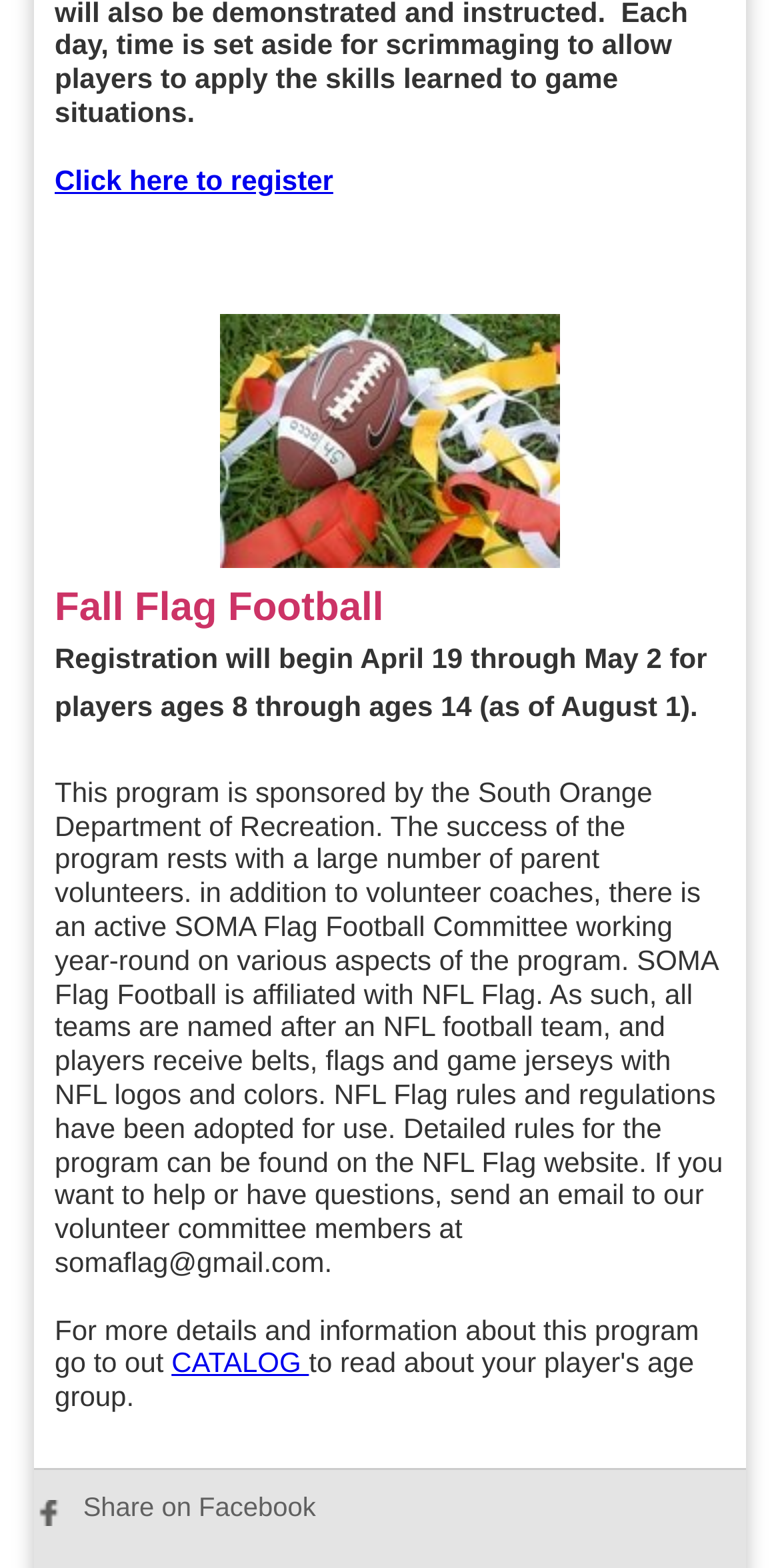Answer the question below in one word or phrase:
What is the affiliation of SOMA Flag Football?

NFL Flag